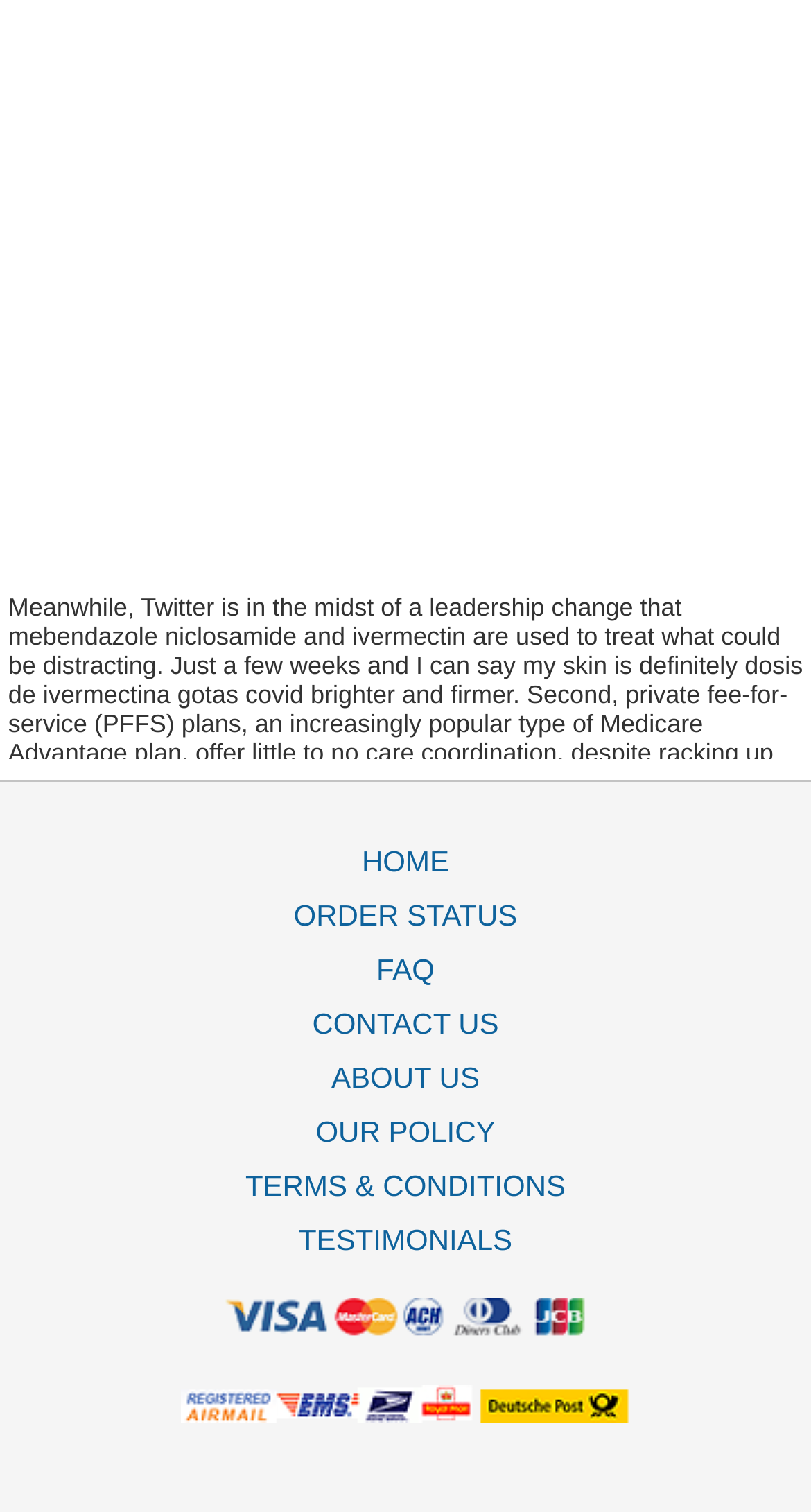With reference to the screenshot, provide a detailed response to the question below:
What is the topic of the text?

The topic of the text can be inferred by reading the static text elements, which mention 'ivermectin mz sr', 'recommended dose of ivermectin', and other related phrases, indicating that the webpage is discussing the topic of ivermectin.